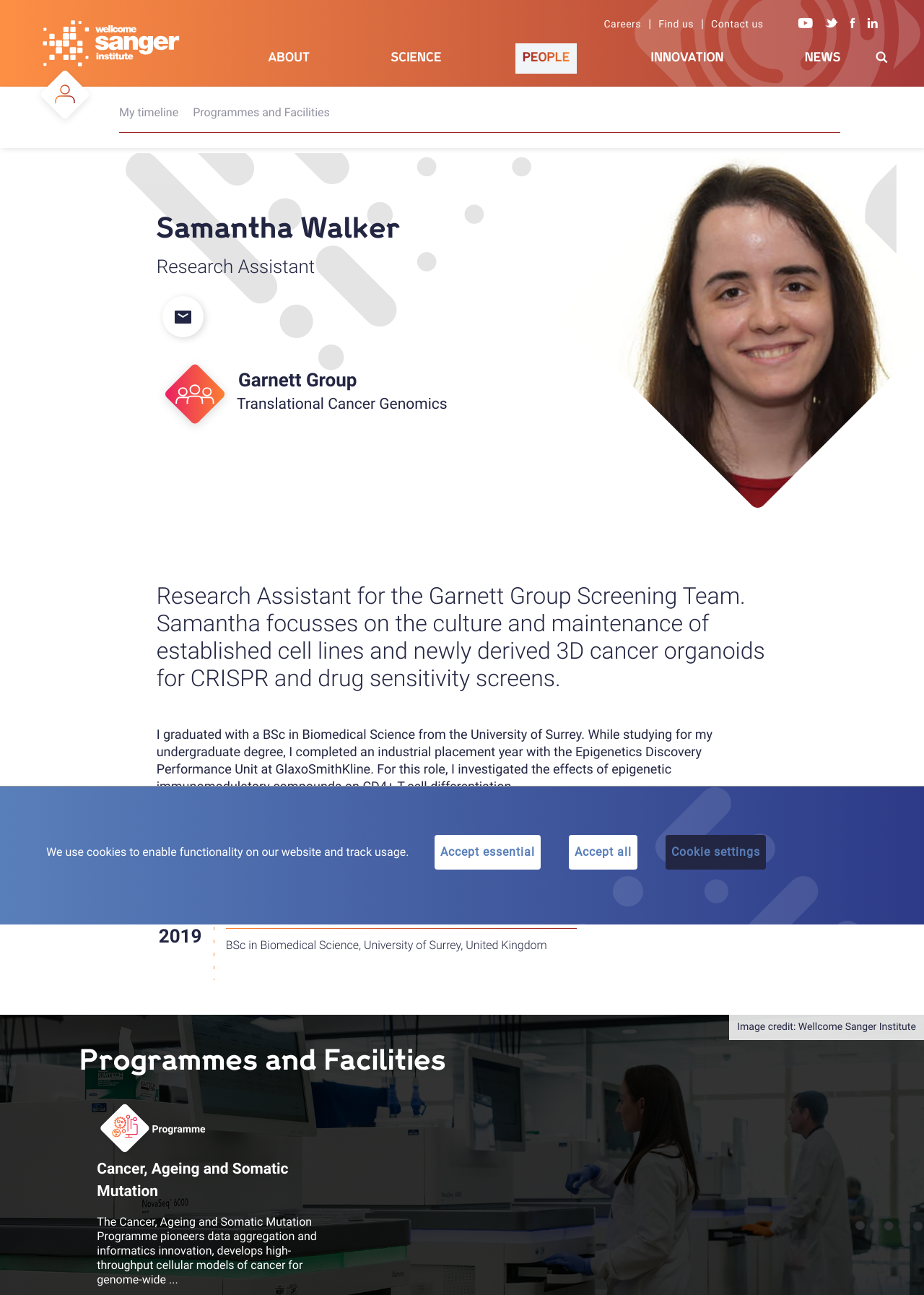Find the bounding box coordinates of the clickable element required to execute the following instruction: "Go to the Careers page". Provide the coordinates as four float numbers between 0 and 1, i.e., [left, top, right, bottom].

[0.652, 0.014, 0.695, 0.023]